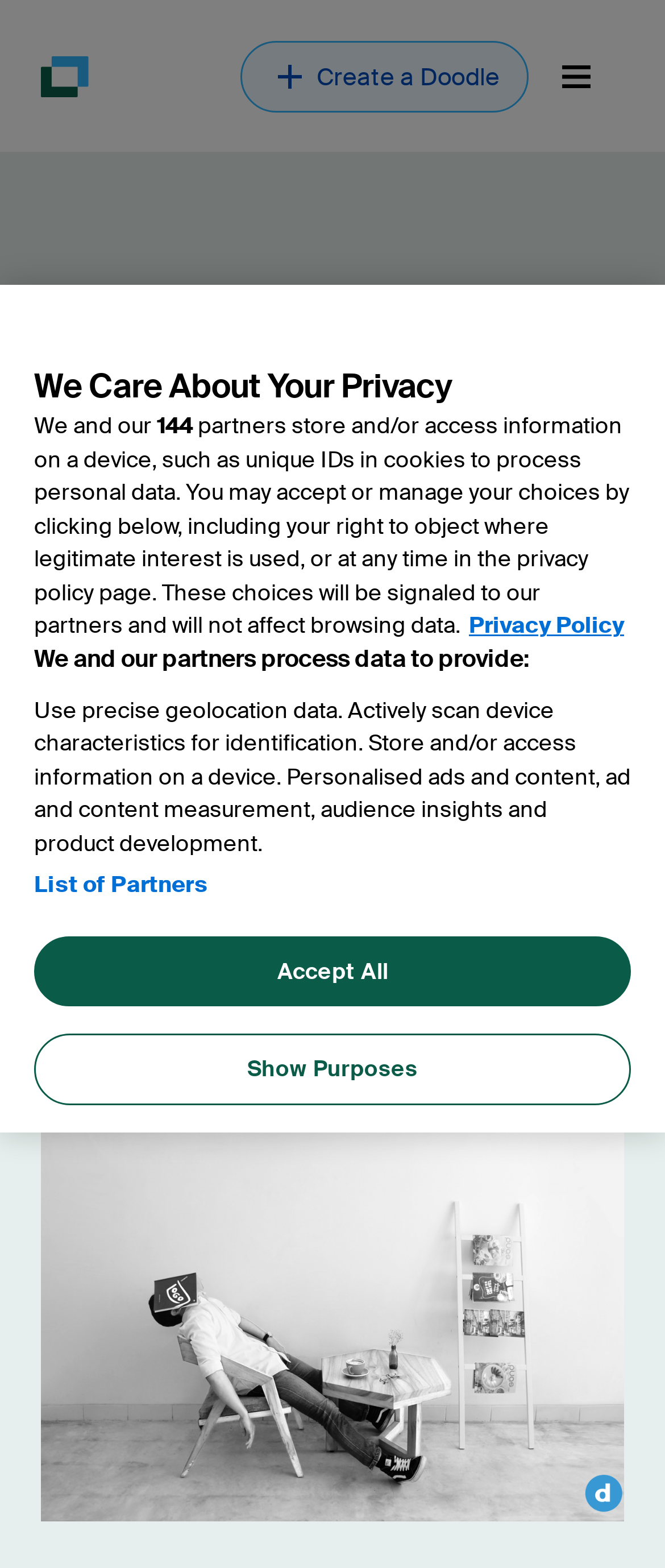Please answer the following question using a single word or phrase: Who is the author of the article?

Doodle Content Team